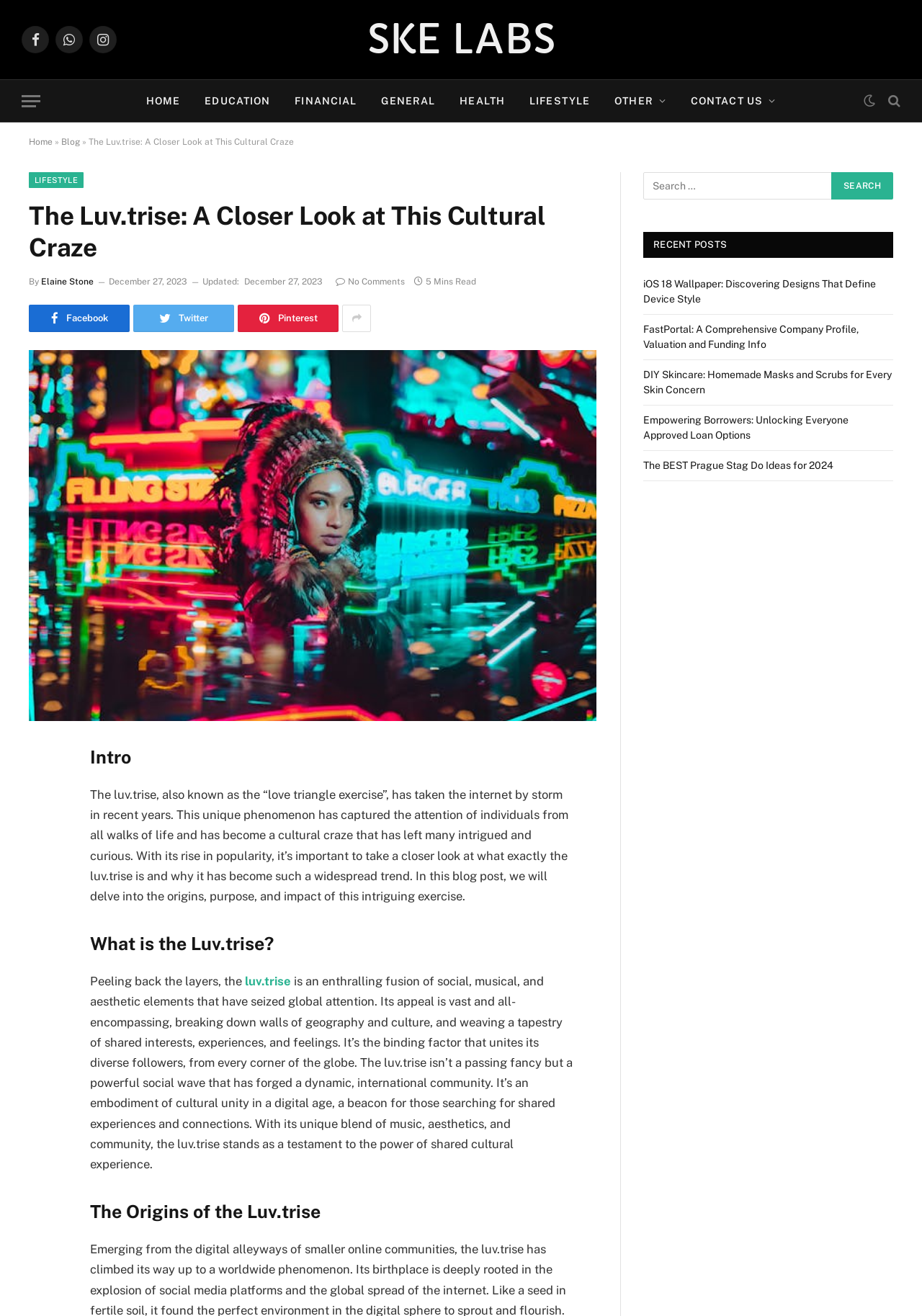Extract the top-level heading from the webpage and provide its text.

The Luv.trise: A Closer Look at This Cultural Craze